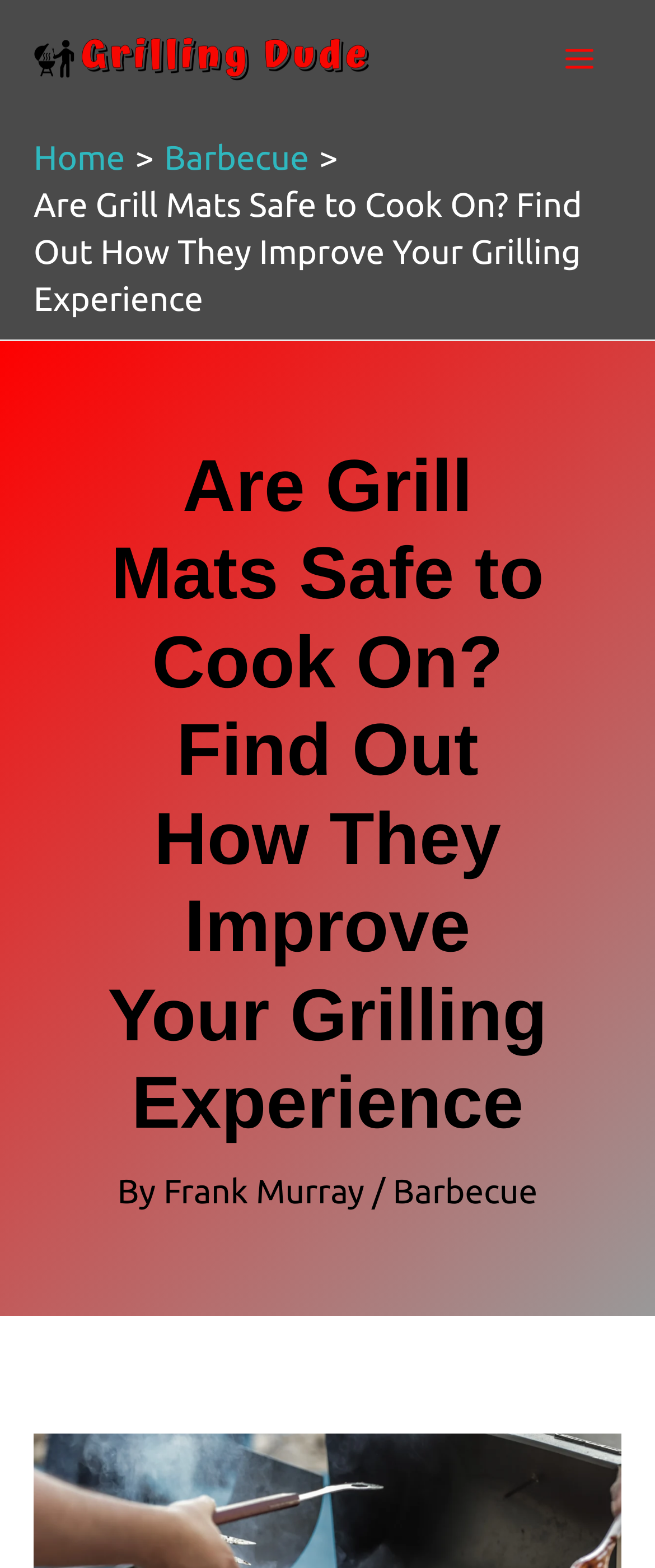How many links are in the breadcrumbs navigation?
Please use the visual content to give a single word or phrase answer.

3